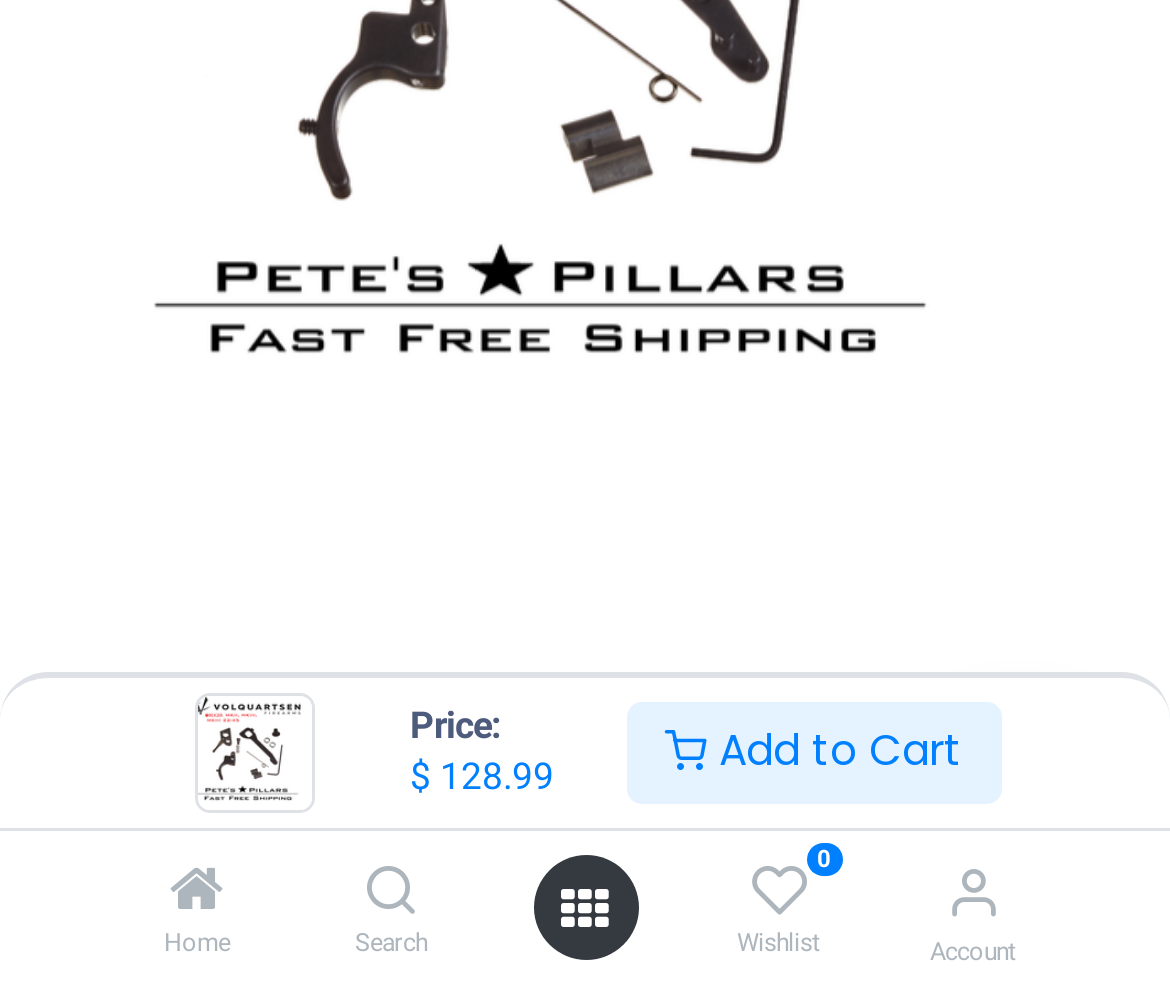Given the element description parent_node: Home aria-label="Home", specify the bounding box coordinates of the corresponding UI element in the format (top-left x, top-left y, bottom-right x, bottom-right y). All values must be between 0 and 1.

[0.145, 0.873, 0.191, 0.922]